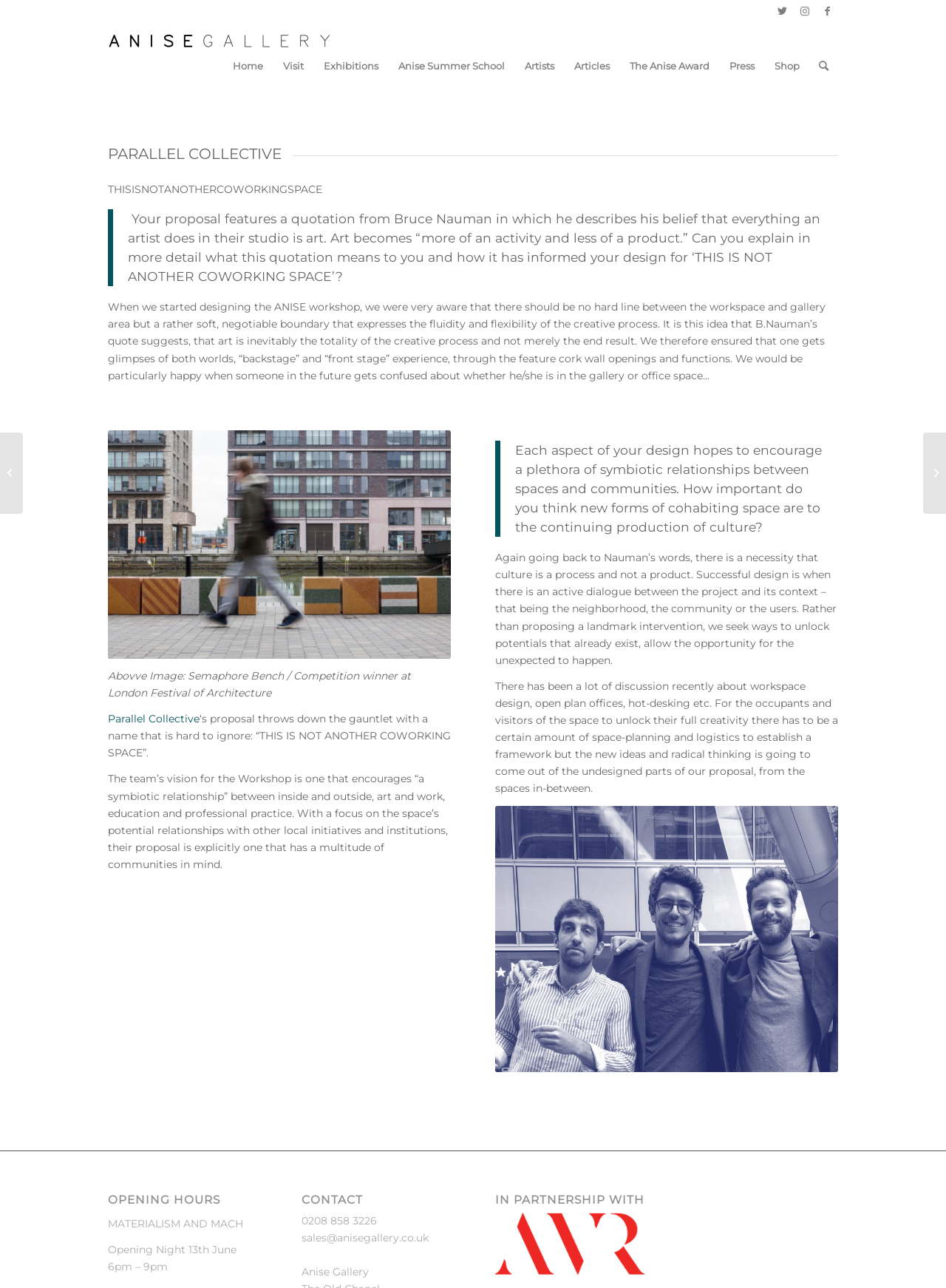Locate the bounding box coordinates of the element that should be clicked to execute the following instruction: "Visit Anise Gallery's Twitter page".

[0.816, 0.0, 0.838, 0.017]